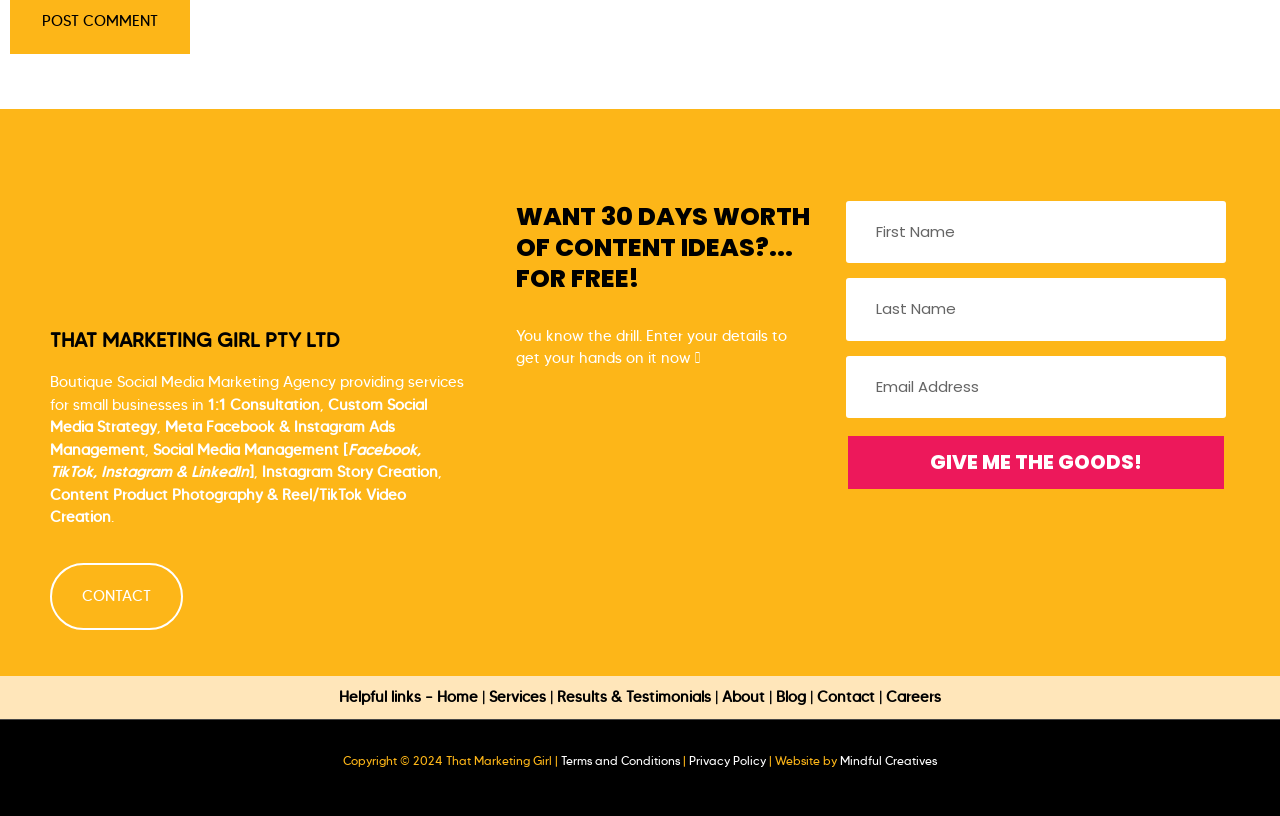Based on the provided description, "Privacy Policy", find the bounding box of the corresponding UI element in the screenshot.

[0.538, 0.922, 0.598, 0.941]